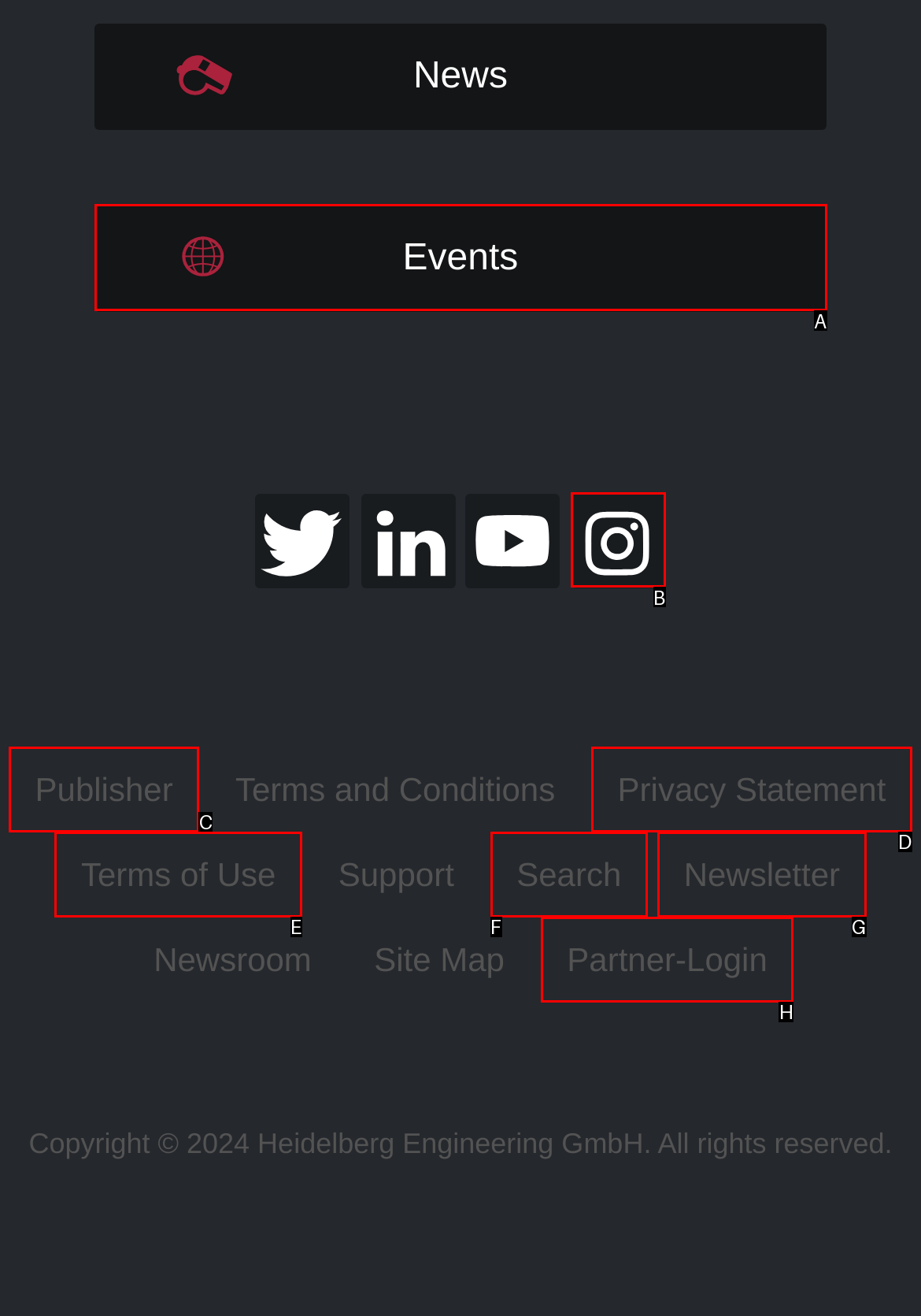Pick the HTML element that corresponds to the description: Privacy Statement
Answer with the letter of the correct option from the given choices directly.

D